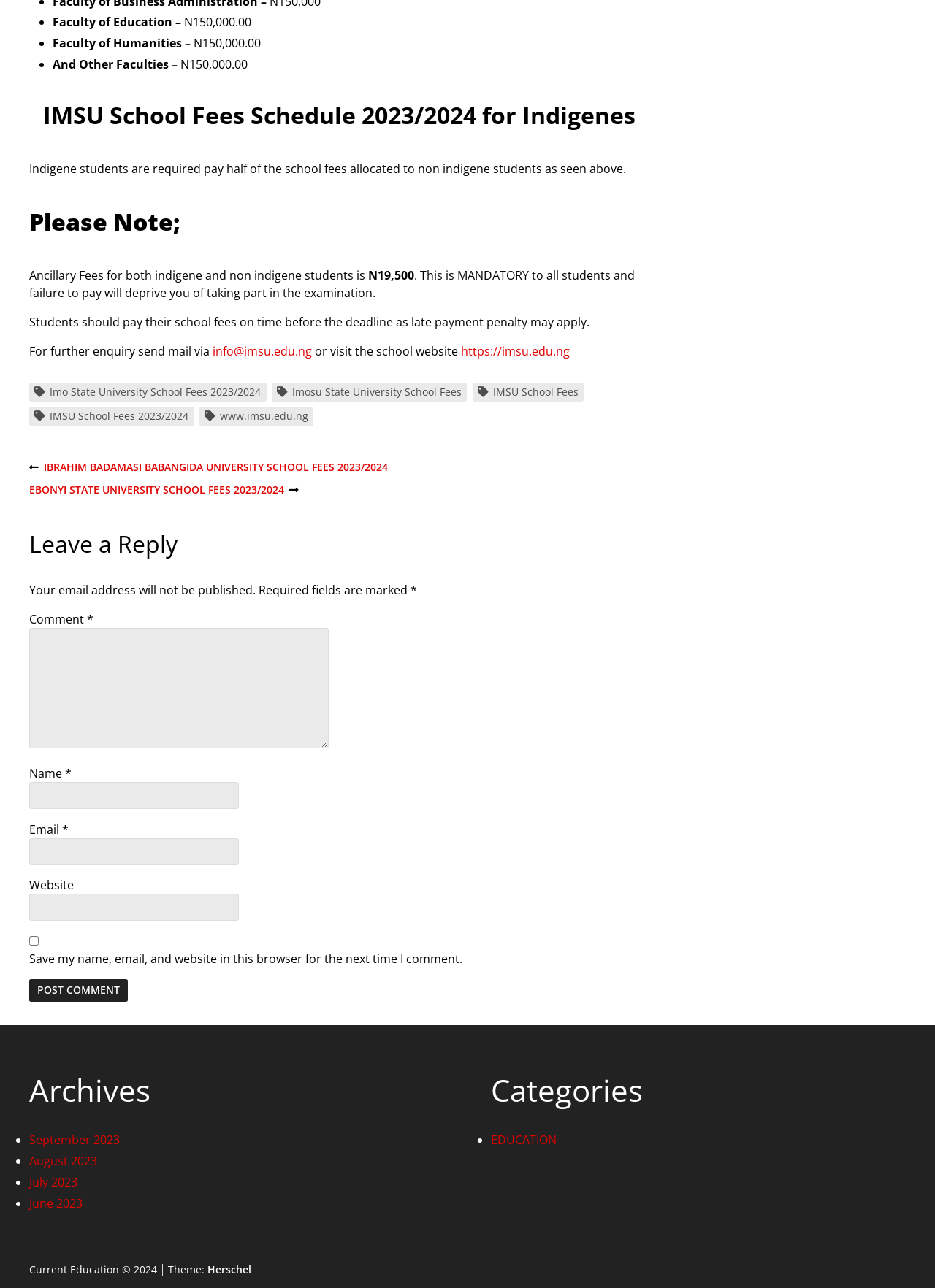Find the bounding box of the web element that fits this description: "parent_node: Website name="url"".

[0.031, 0.694, 0.255, 0.715]